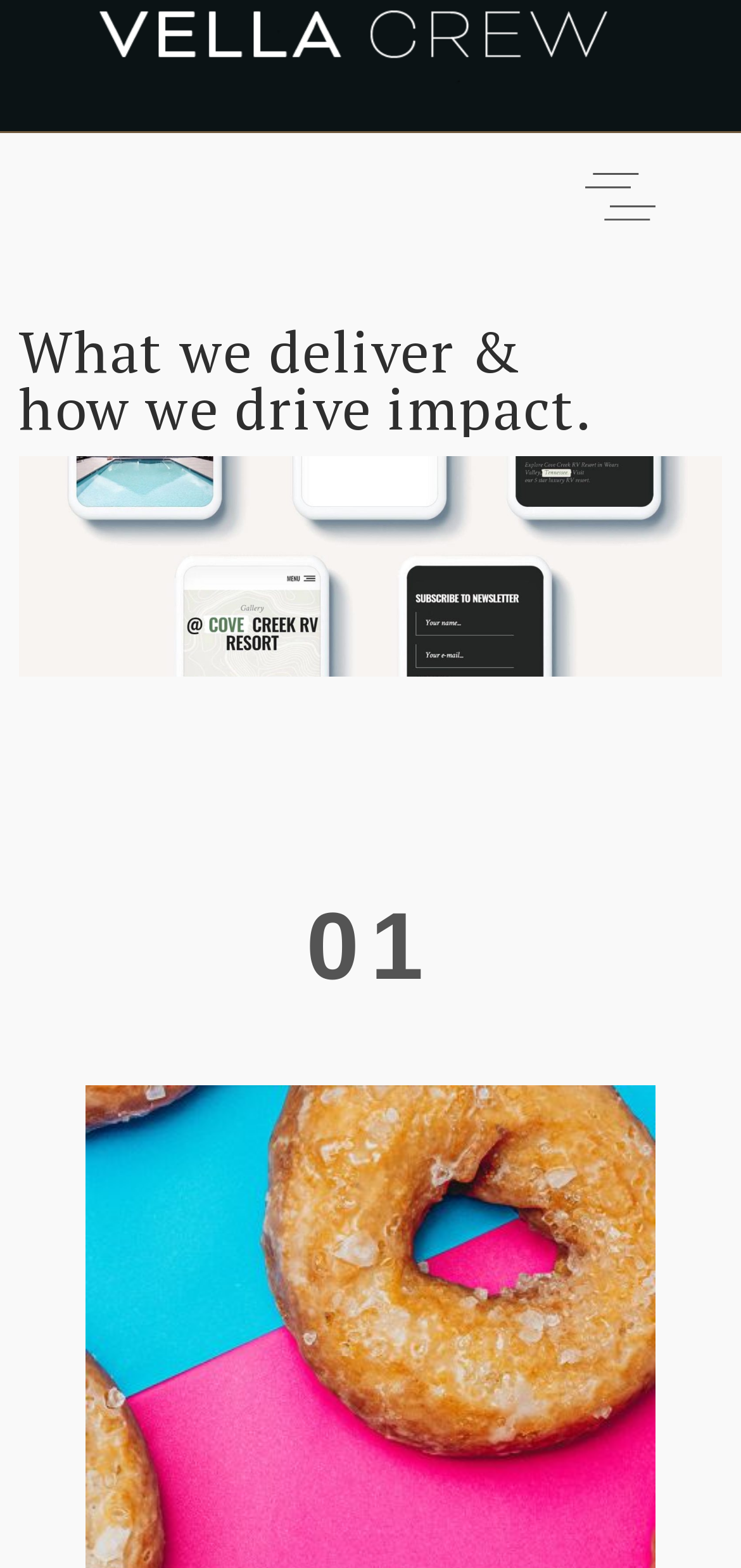Identify and provide the bounding box for the element described by: "alt="Mobile Logo"".

[0.115, 0.0, 0.838, 0.086]